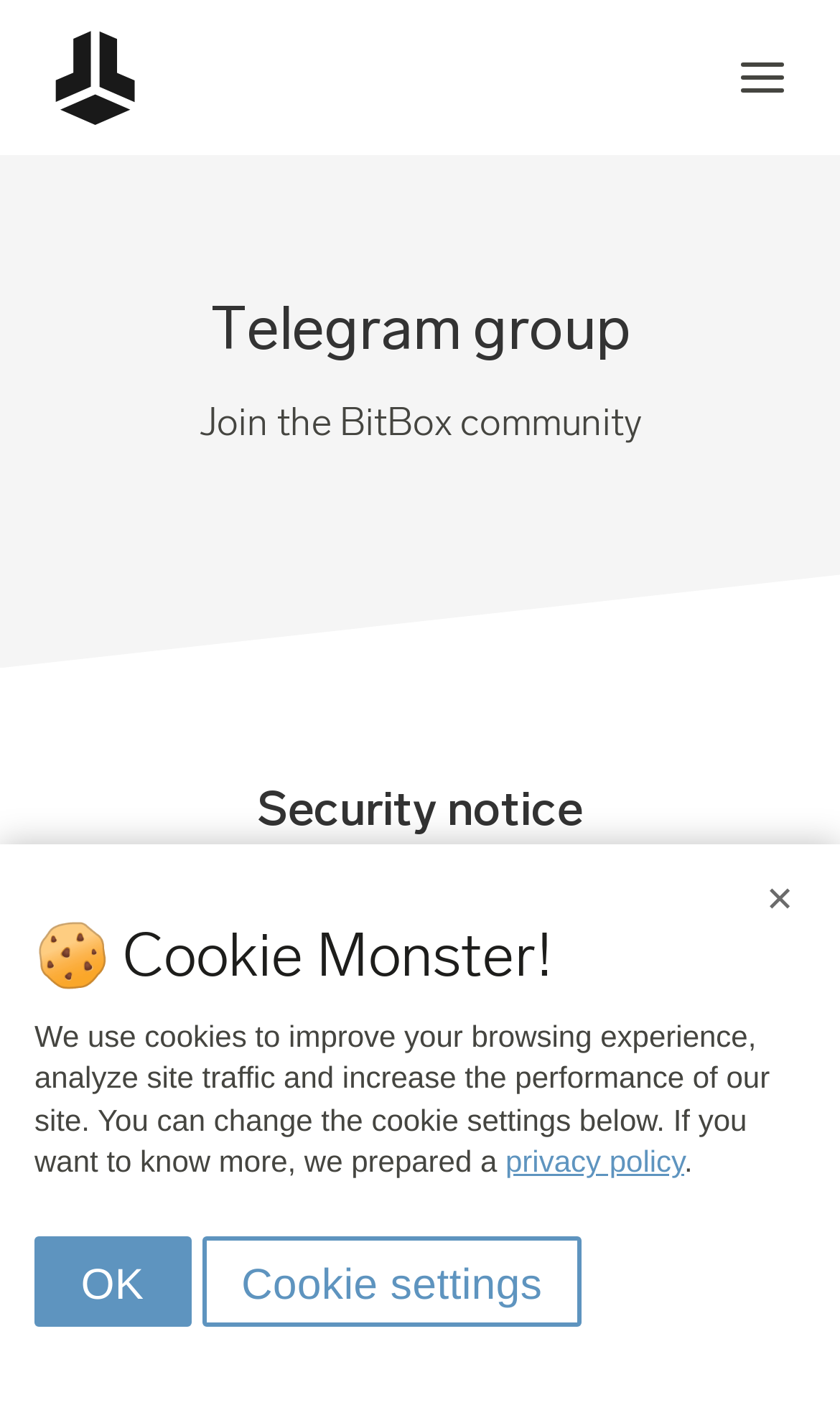Please examine the image and answer the question with a detailed explanation:
What is the warning about in the security notice?

The security notice heading 'Beware of fraudsters!' and the subsequent text 'There are scammers impersonating BitBox team members on Telegram' indicate that the warning is about scammers pretending to be BitBox team members on Telegram.